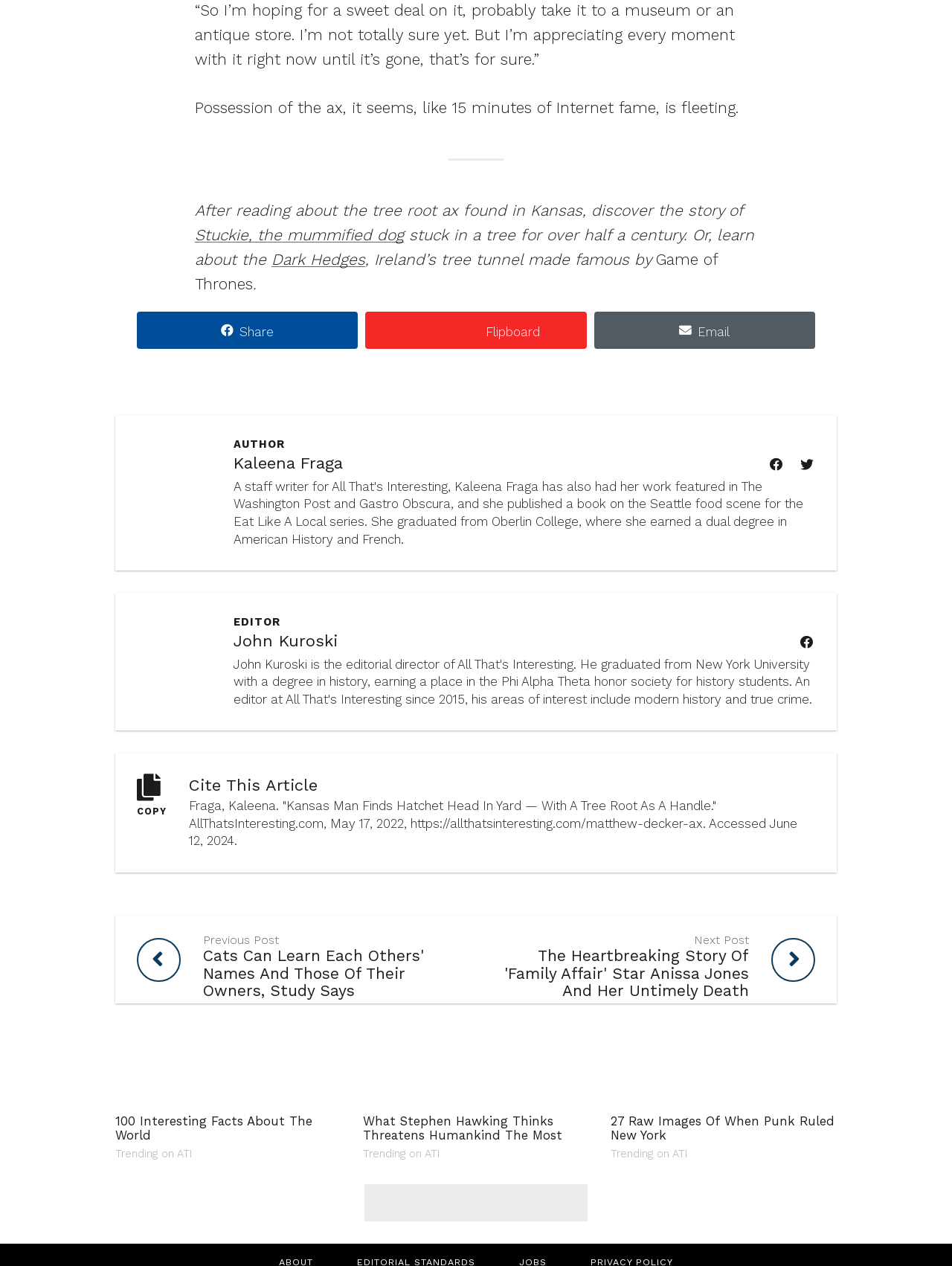Please determine the bounding box coordinates for the element that should be clicked to follow these instructions: "Explore interesting facts".

[0.121, 0.81, 0.358, 0.918]